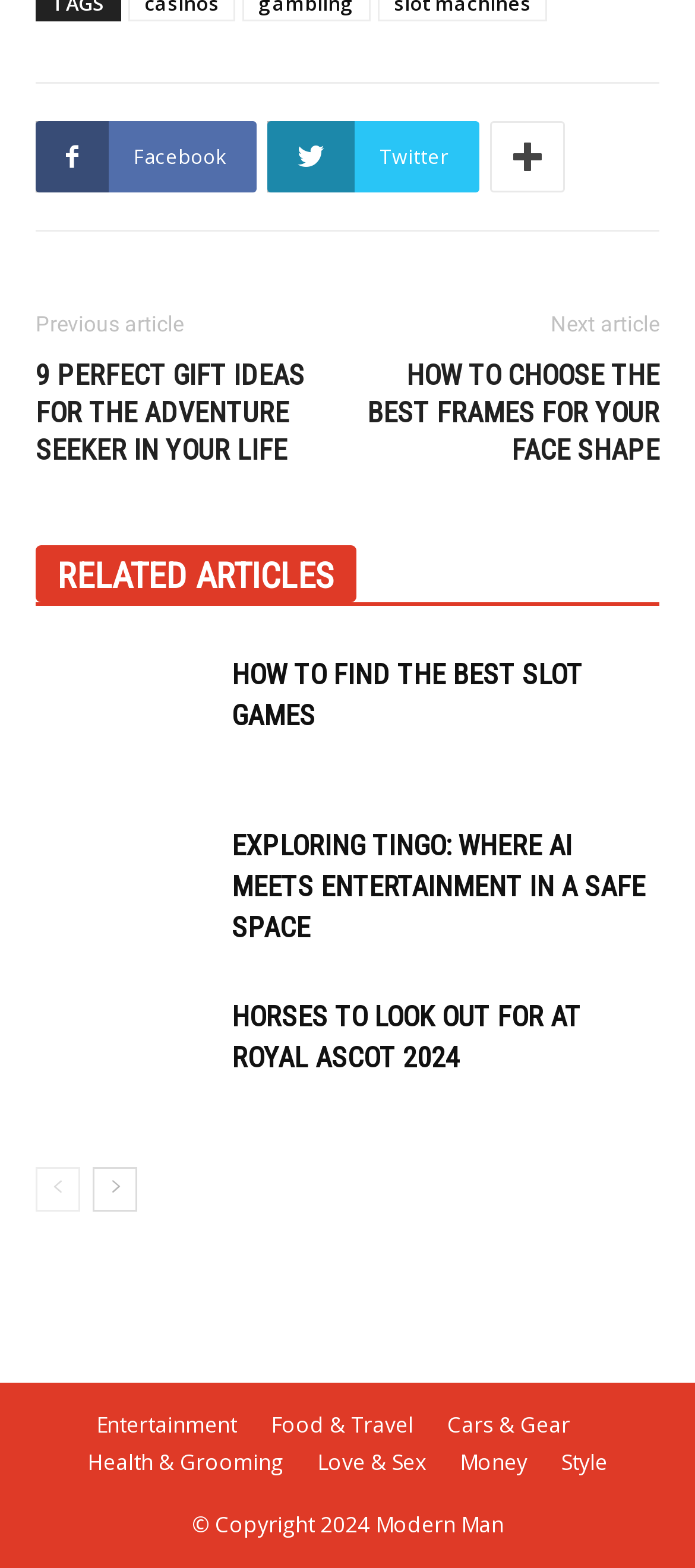Find the bounding box coordinates of the element I should click to carry out the following instruction: "Browse the Entertainment section".

[0.138, 0.899, 0.341, 0.92]